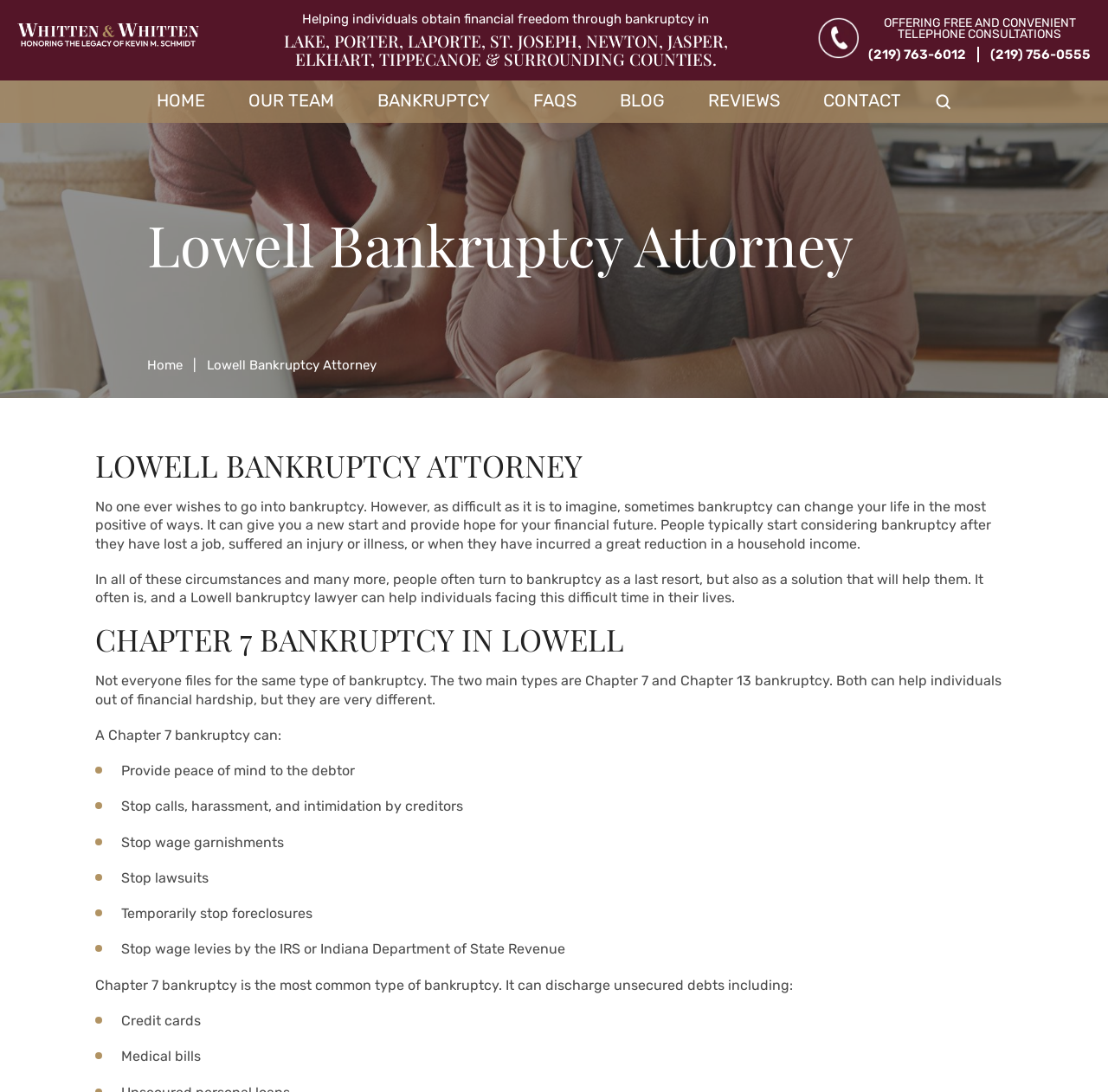What are the two main types of bankruptcy mentioned on this webpage?
Please ensure your answer is as detailed and informative as possible.

The webpage explains that not everyone files for the same type of bankruptcy and mentions Chapter 7 and Chapter 13 as the two main types, which can help individuals out of financial hardship, but they are very different.